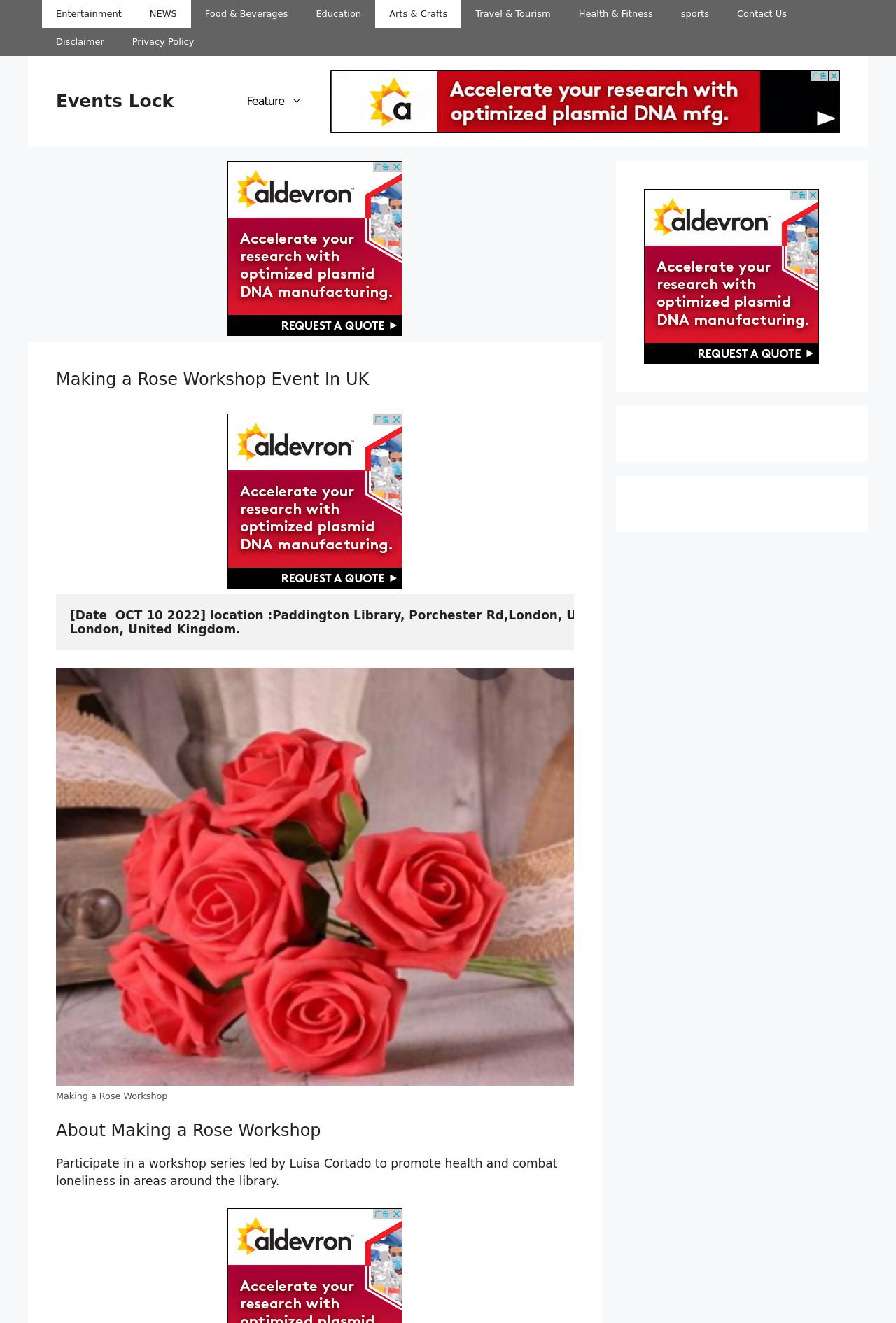Based on the image, please respond to the question with as much detail as possible:
What is the purpose of the workshop series?

I determined the purpose of the workshop series by reading the text 'Participate in a workshop series led by Luisa Cortado to promote health and combat loneliness in areas around the library.' which states the purpose of the workshop series.